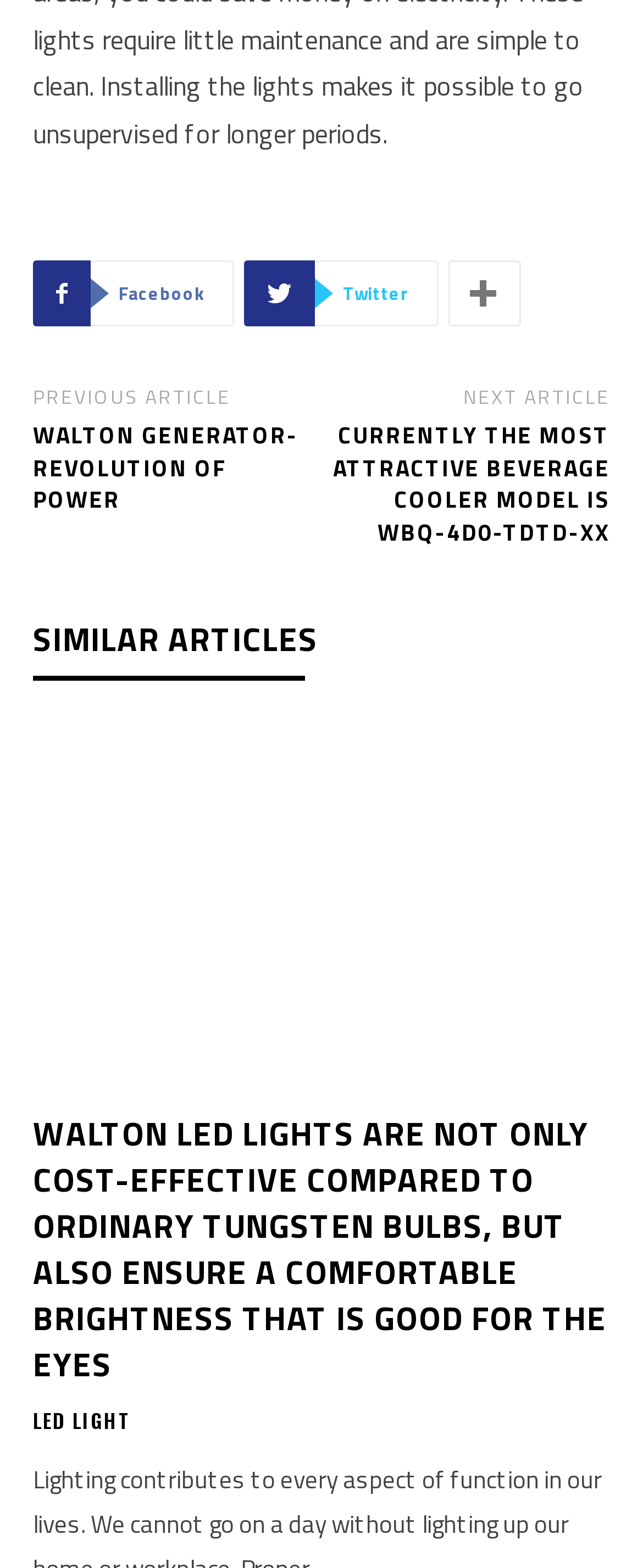Give a concise answer using only one word or phrase for this question:
What is the category of the article with the title 'WALTON LED LIGHTS ARE NOT ONLY COST-EFFECTIVE COMPARED TO ORDINARY TUNGSTEN BULBS, BUT ALSO ENSURE A COMFORTABLE BRIGHTNESS THAT IS GOOD FOR THE EYES'?

LED LIGHT